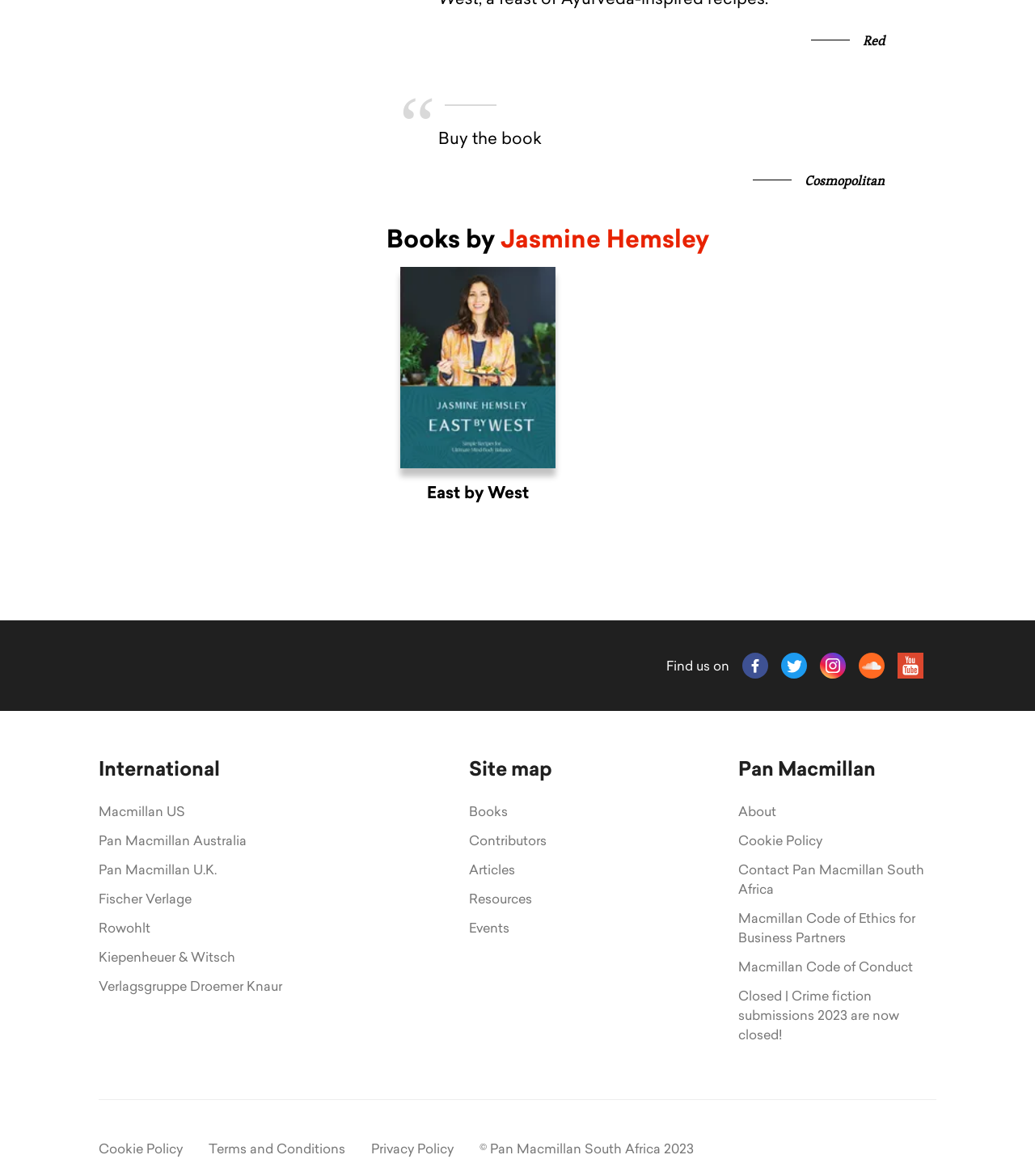What is the name of the publisher of Jasmine Hemsley's book?
Please provide a single word or phrase based on the screenshot.

Pan Macmillan